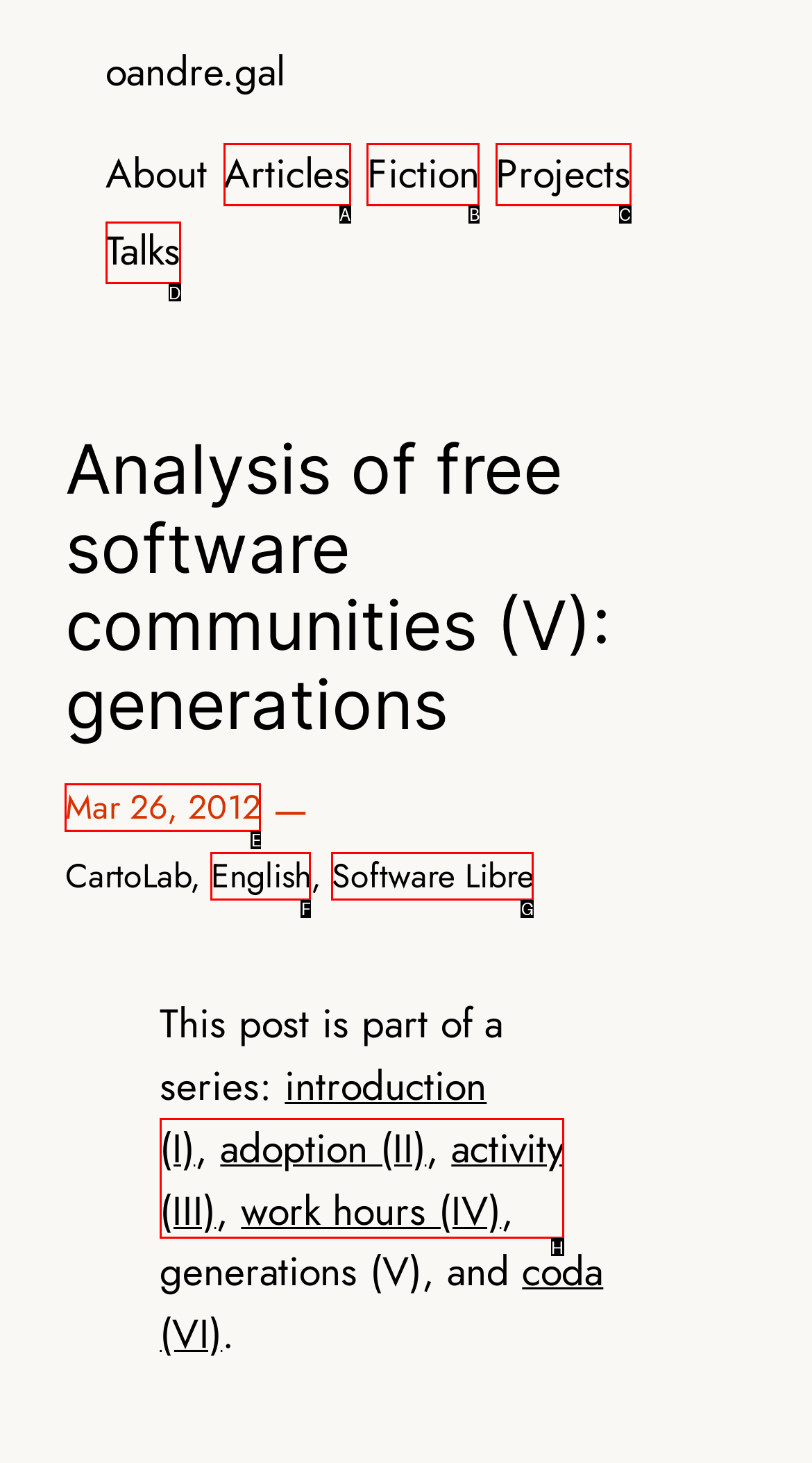Identify the option that corresponds to: English
Respond with the corresponding letter from the choices provided.

F